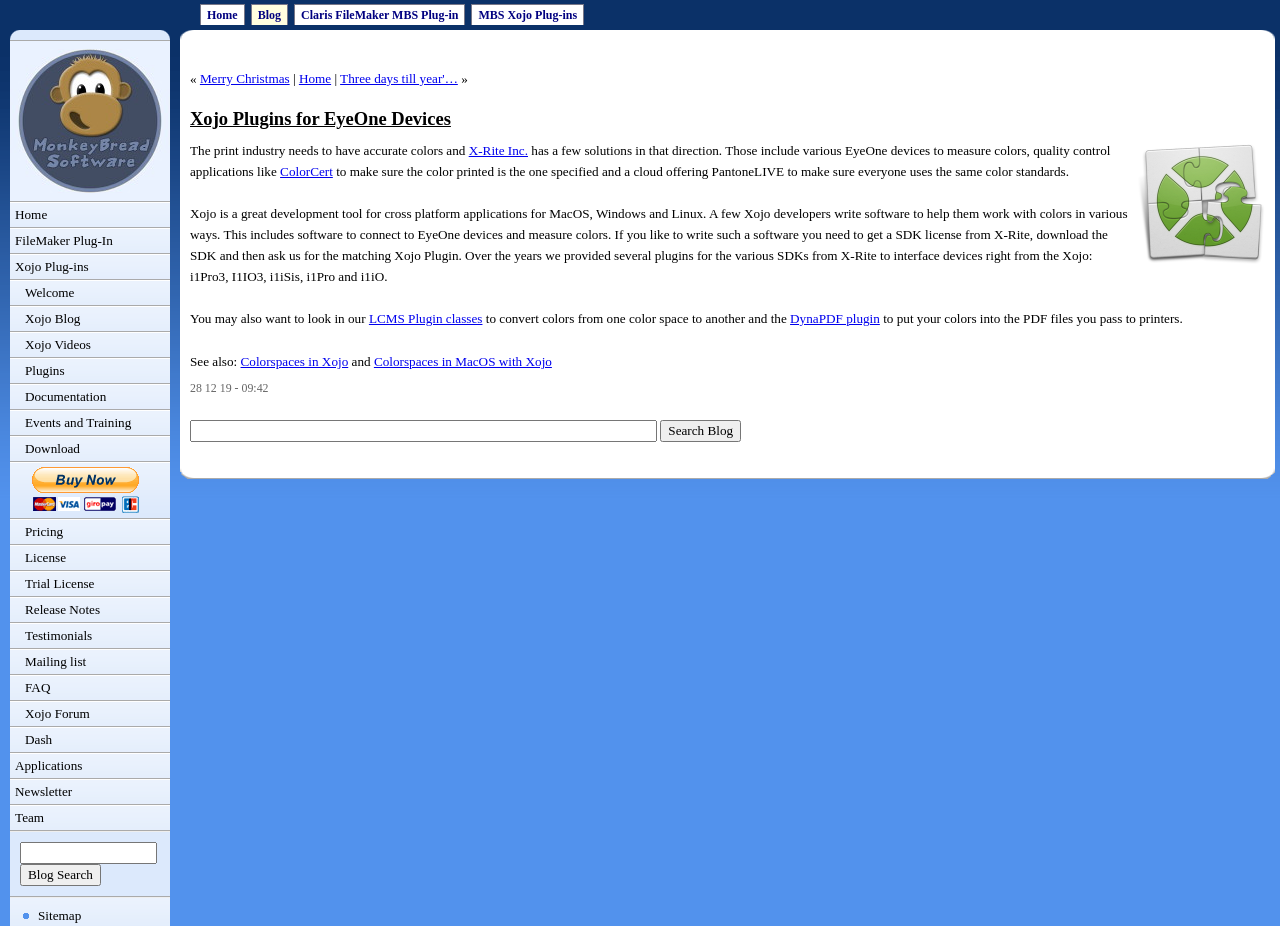Provide the bounding box coordinates for the specified HTML element described in this description: "value="Search Blog"". The coordinates should be four float numbers ranging from 0 to 1, in the format [left, top, right, bottom].

[0.516, 0.454, 0.579, 0.477]